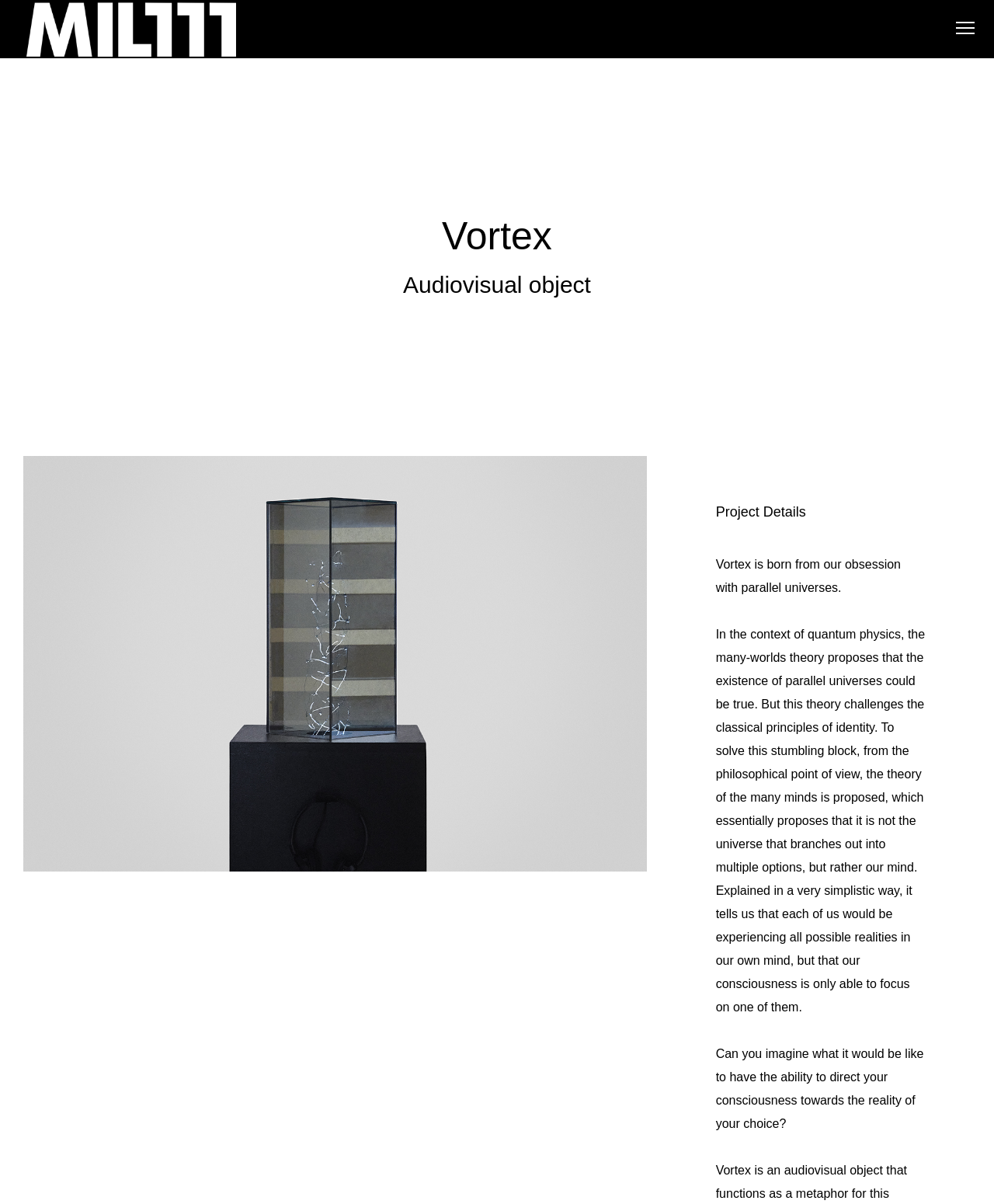What is the name of the project? Examine the screenshot and reply using just one word or a brief phrase.

Vortex